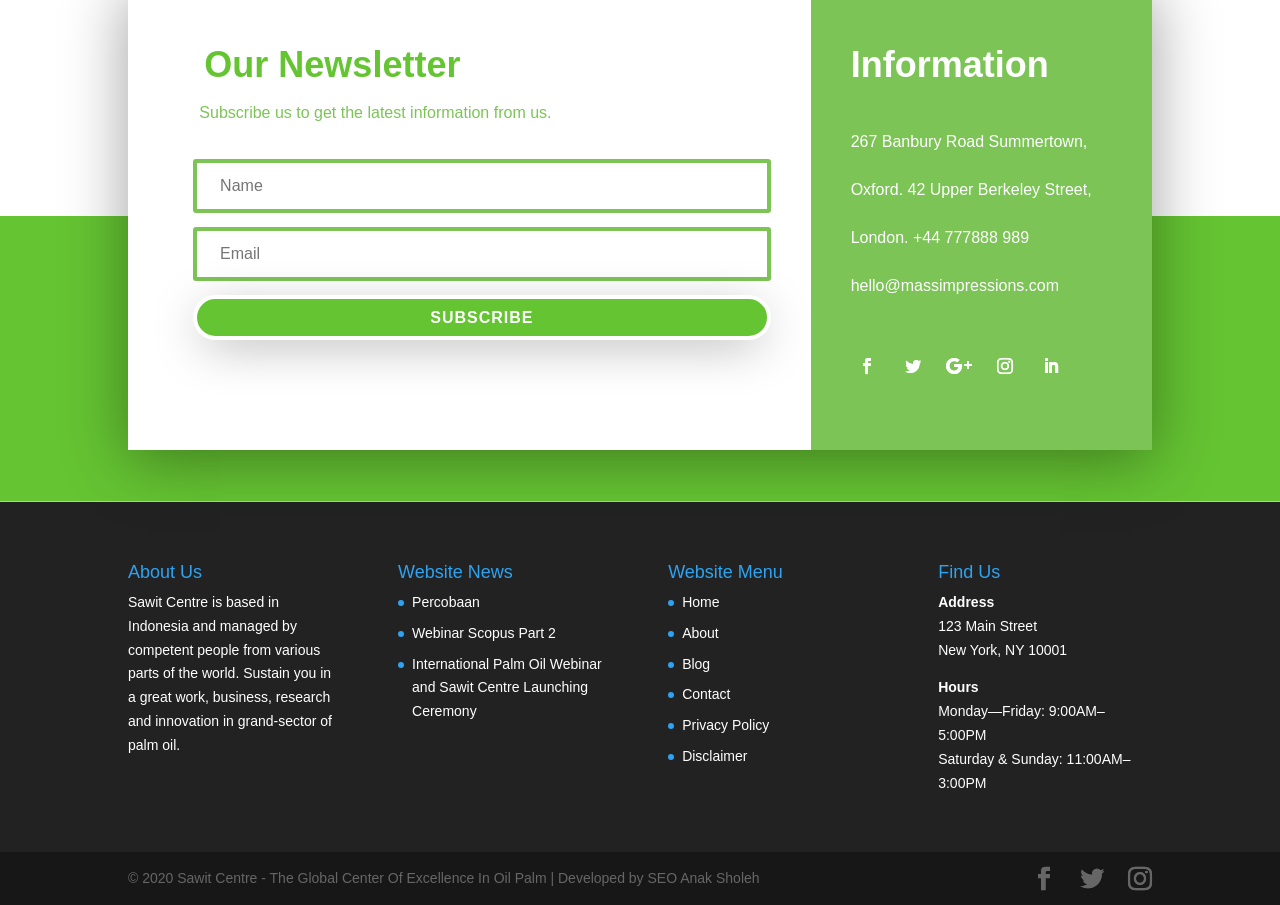Extract the bounding box coordinates of the UI element described by: "name="et_pb_signup_firstname" placeholder="Name"". The coordinates should include four float numbers ranging from 0 to 1, e.g., [left, top, right, bottom].

[0.151, 0.175, 0.602, 0.235]